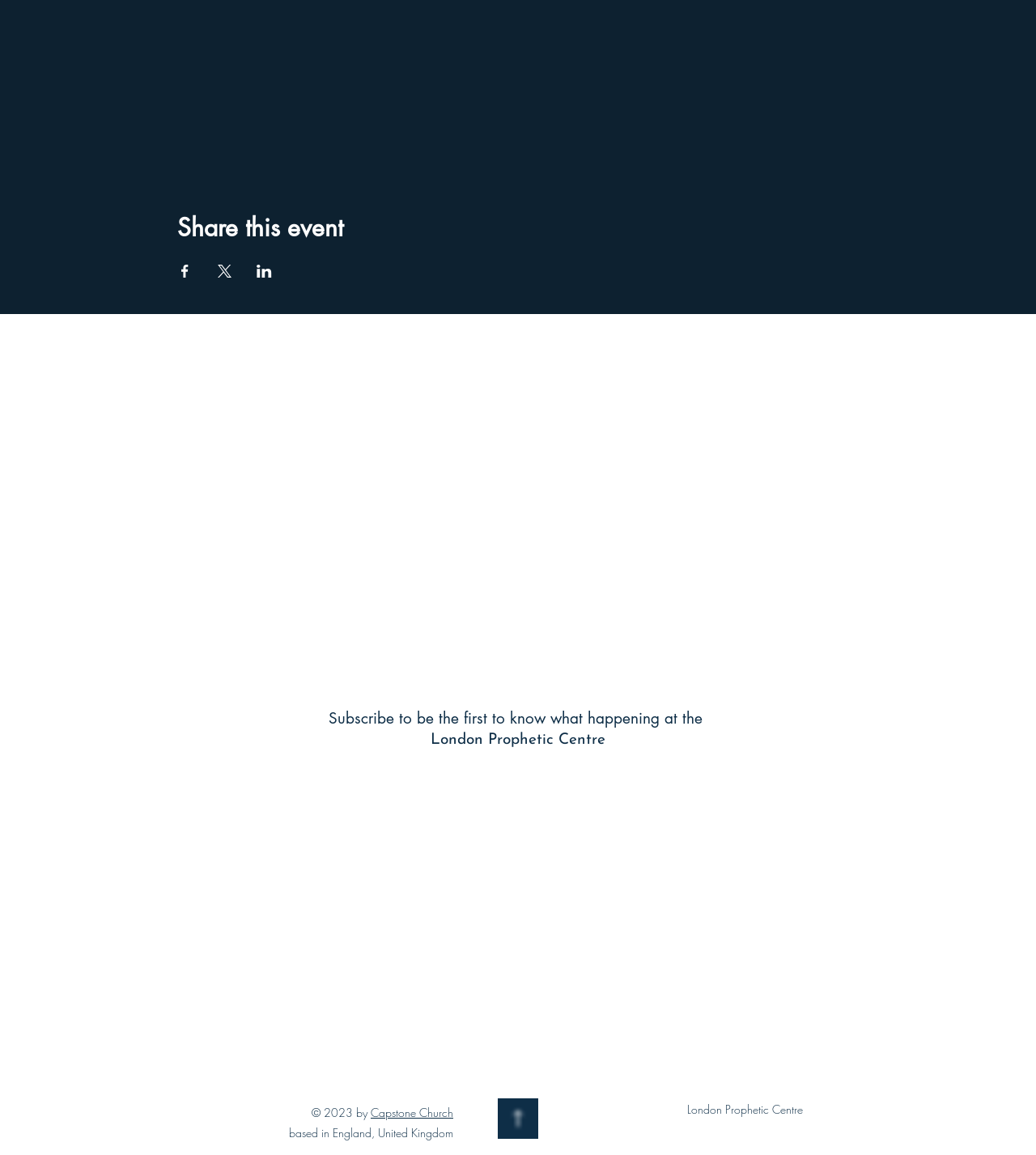Determine the bounding box coordinates of the element that should be clicked to execute the following command: "Visit Capstone Church".

[0.358, 0.957, 0.438, 0.97]